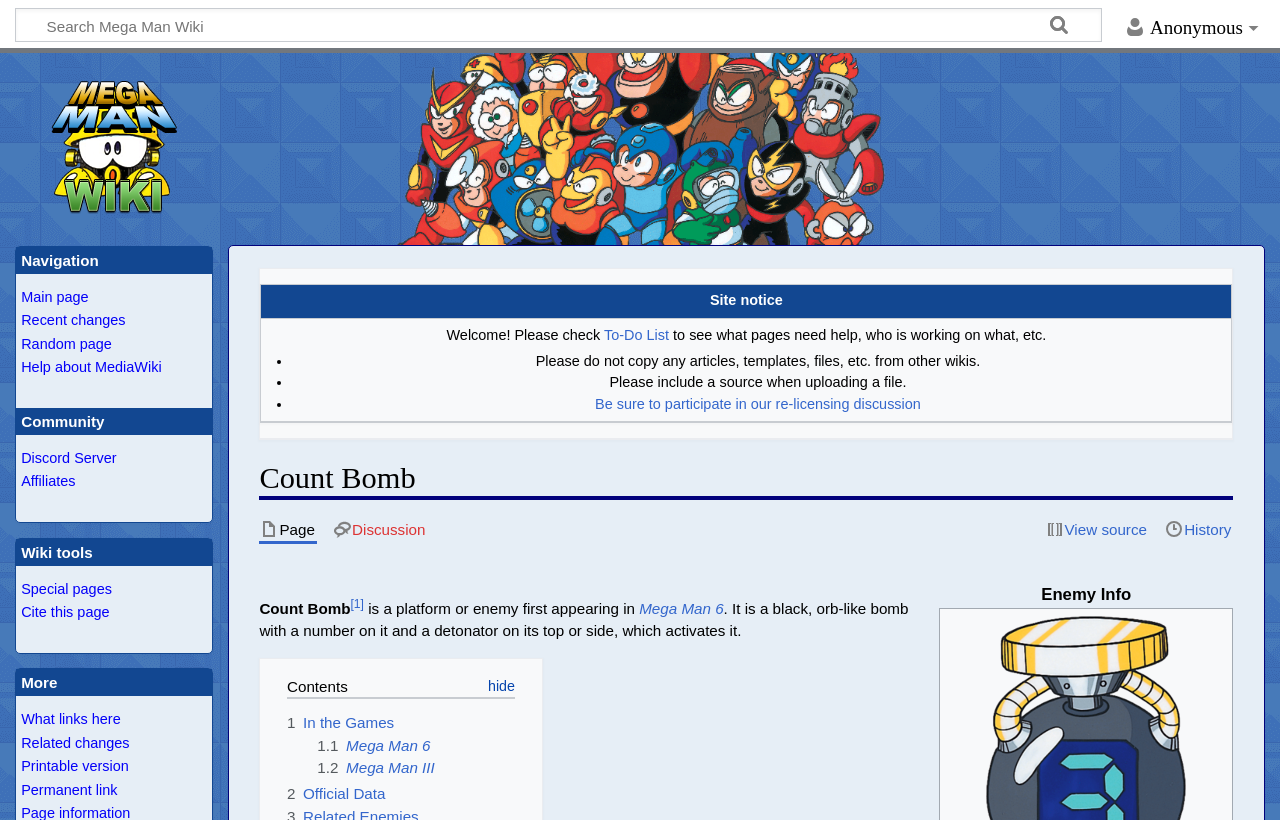Determine the bounding box coordinates for the clickable element required to fulfill the instruction: "Go to the main page". Provide the coordinates as four float numbers between 0 and 1, i.e., [left, top, right, bottom].

[0.024, 0.078, 0.154, 0.282]